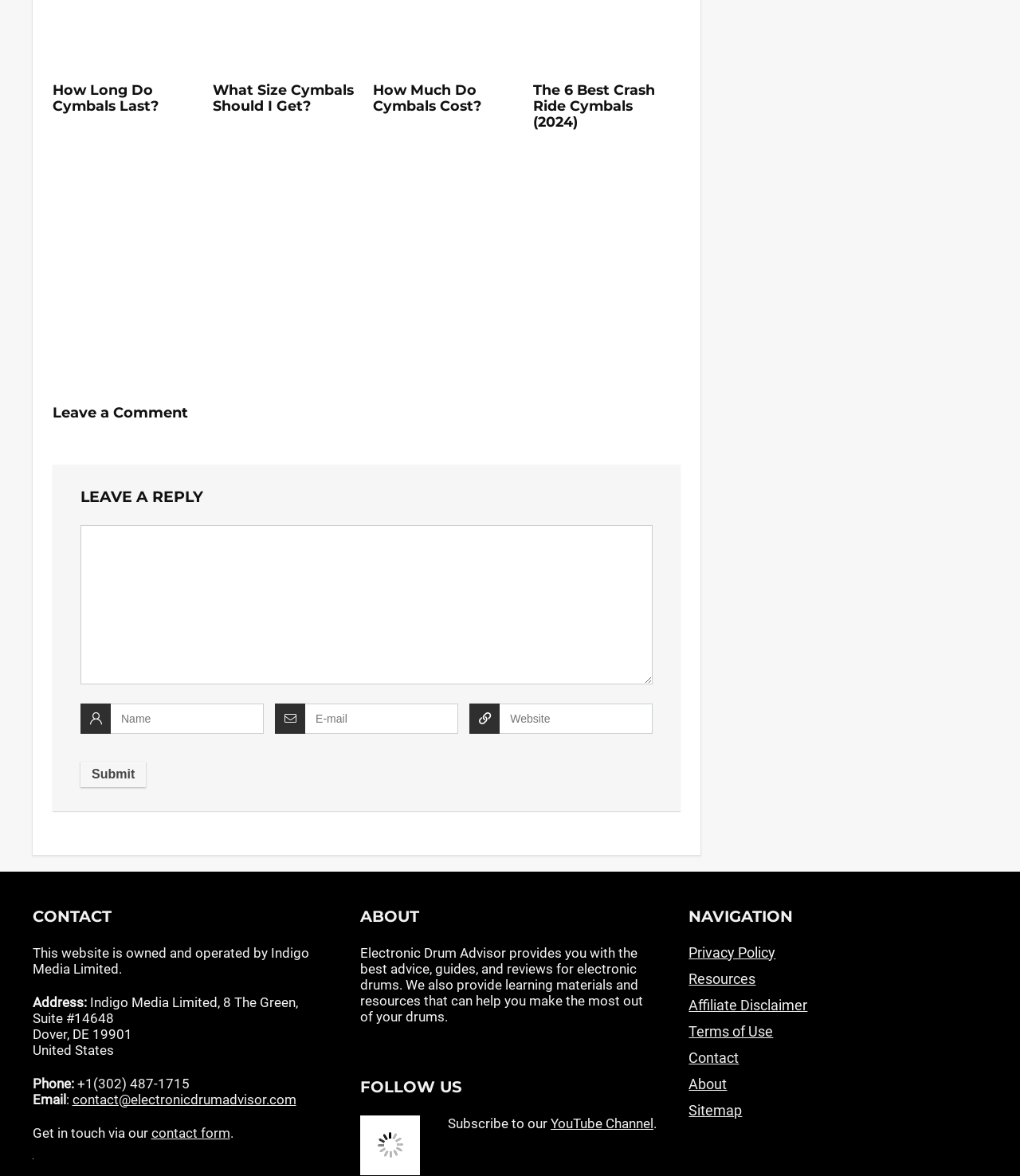Find the bounding box coordinates for the area that must be clicked to perform this action: "Get in touch via contact form".

[0.148, 0.956, 0.225, 0.97]